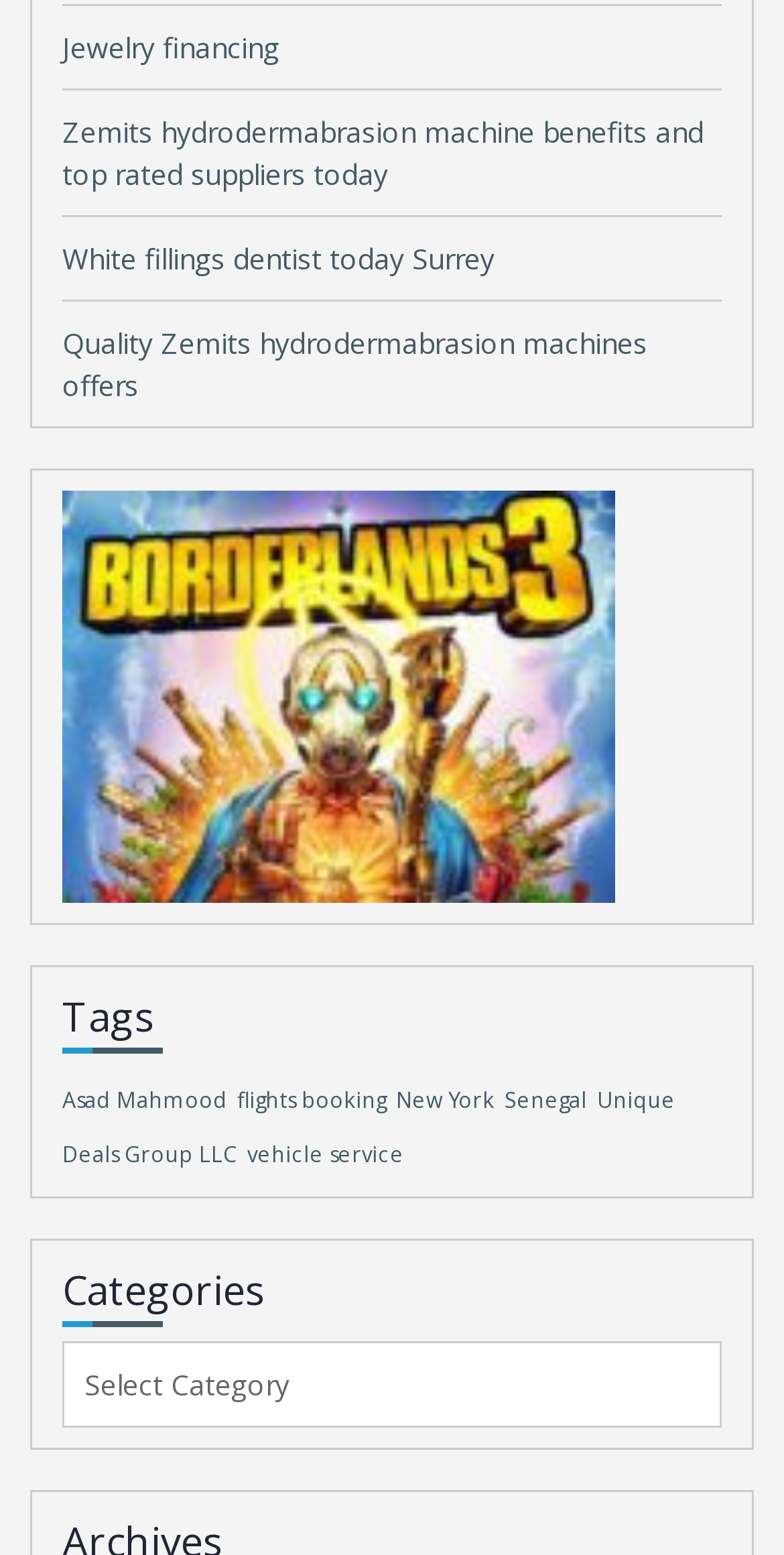Locate the bounding box for the described UI element: "White fillings dentist today Surrey". Ensure the coordinates are four float numbers between 0 and 1, formatted as [left, top, right, bottom].

[0.079, 0.154, 0.631, 0.178]